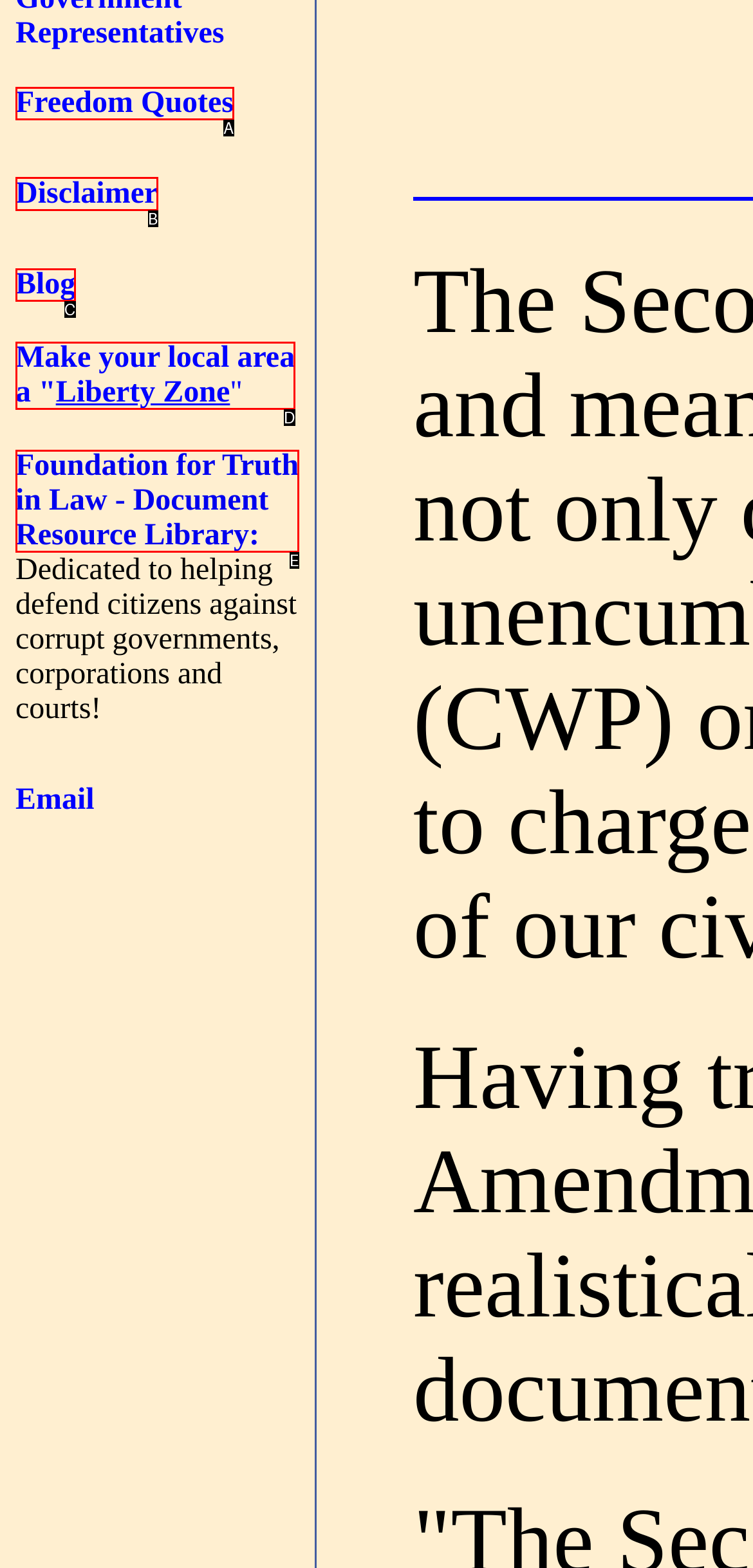Select the letter of the HTML element that best fits the description: Blog
Answer with the corresponding letter from the provided choices.

C